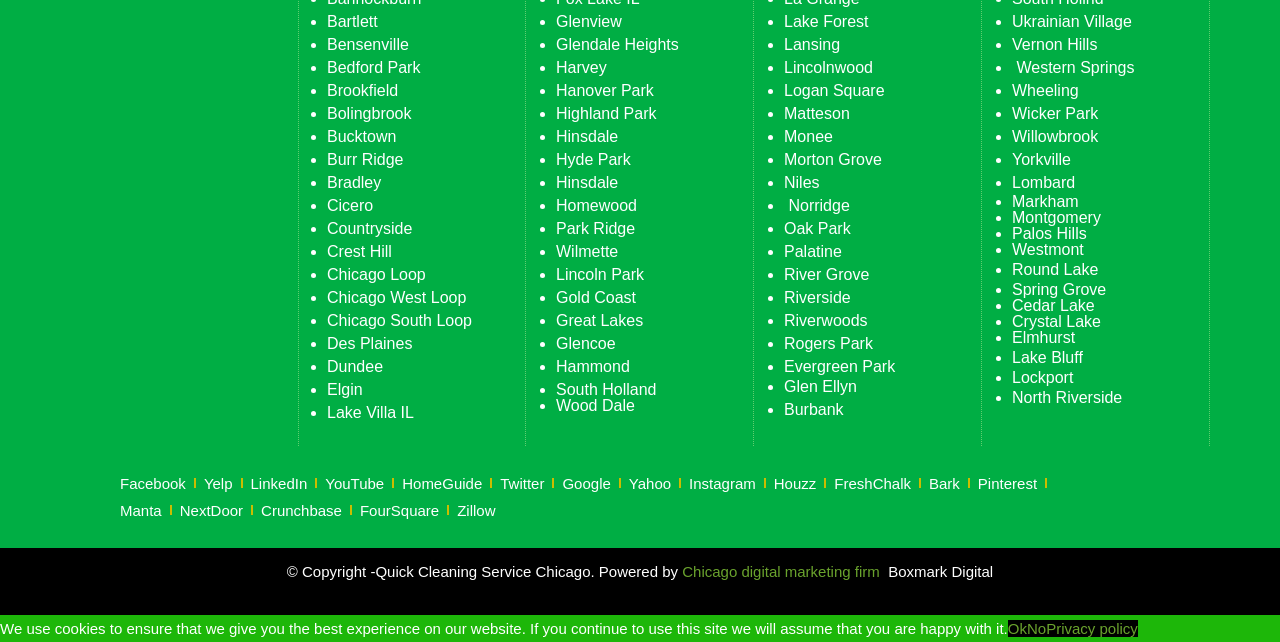Locate the coordinates of the bounding box for the clickable region that fulfills this instruction: "Click on Bartlett".

[0.255, 0.02, 0.295, 0.046]